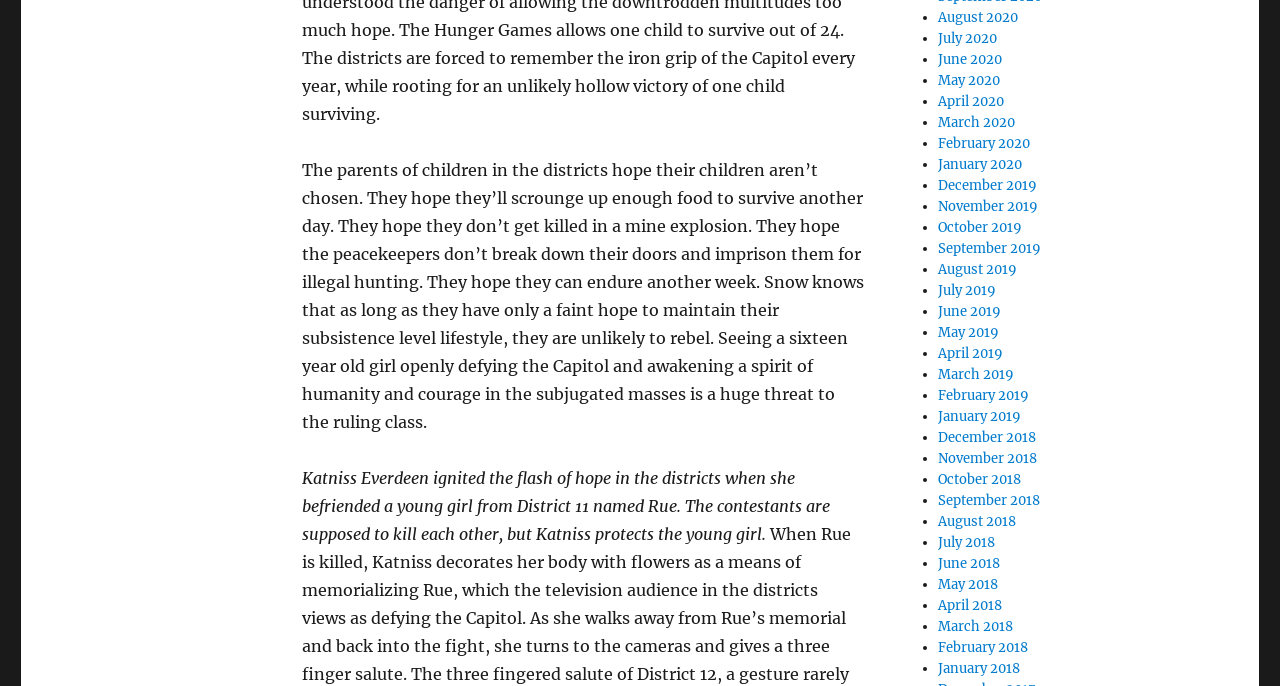What is the time period covered by the links?
Refer to the image and provide a thorough answer to the question.

The links in the monthly archive list cover a time period from 2018 to 2020, with the earliest link being 'January 2018' and the latest link being 'August 2020'.